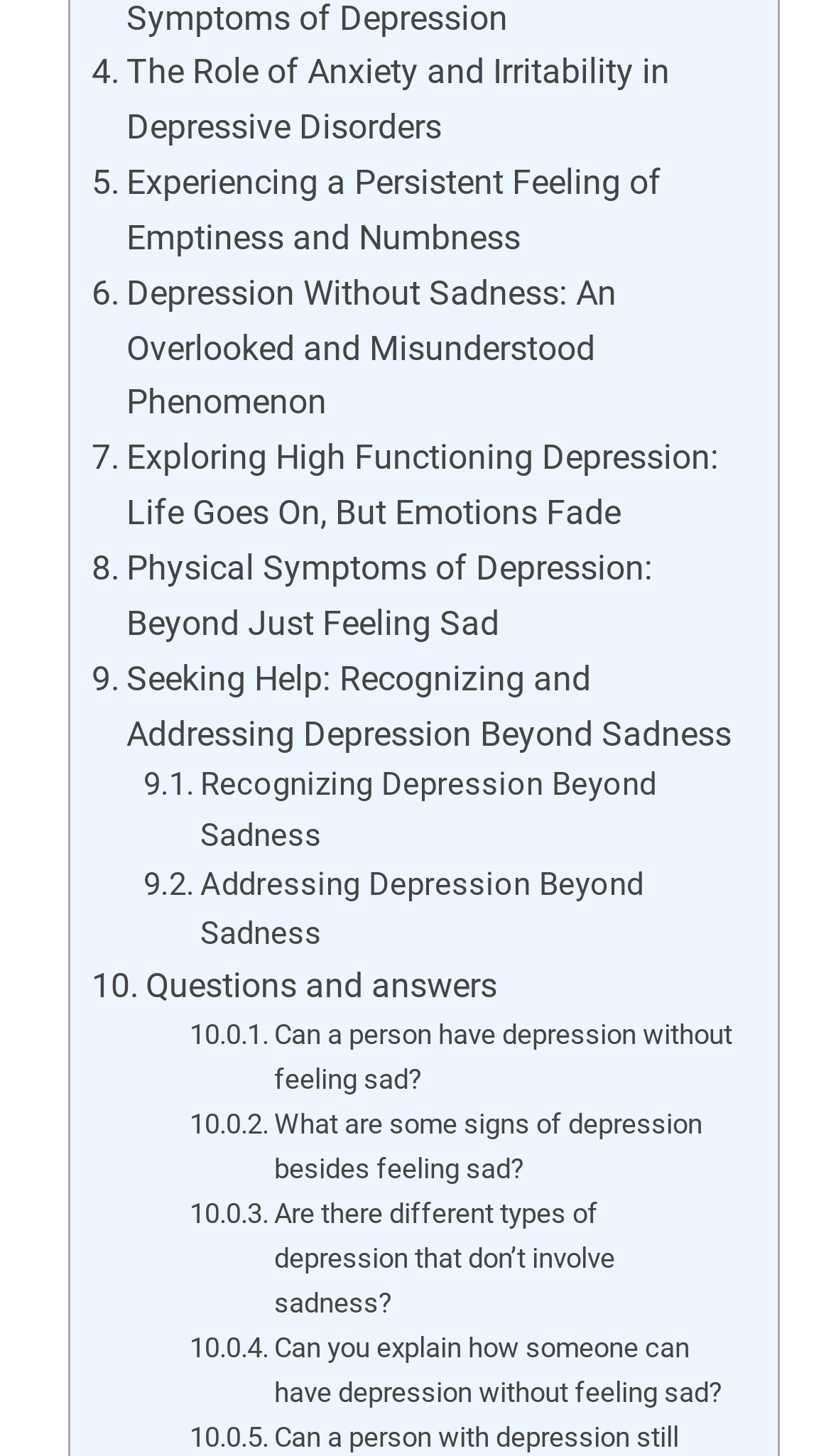Given the element description, predict the bounding box coordinates in the format (top-left x, top-left y, bottom-right x, bottom-right y). Make sure all values are between 0 and 1. Here is the element description: Questions and answers

[0.11, 0.659, 0.598, 0.697]